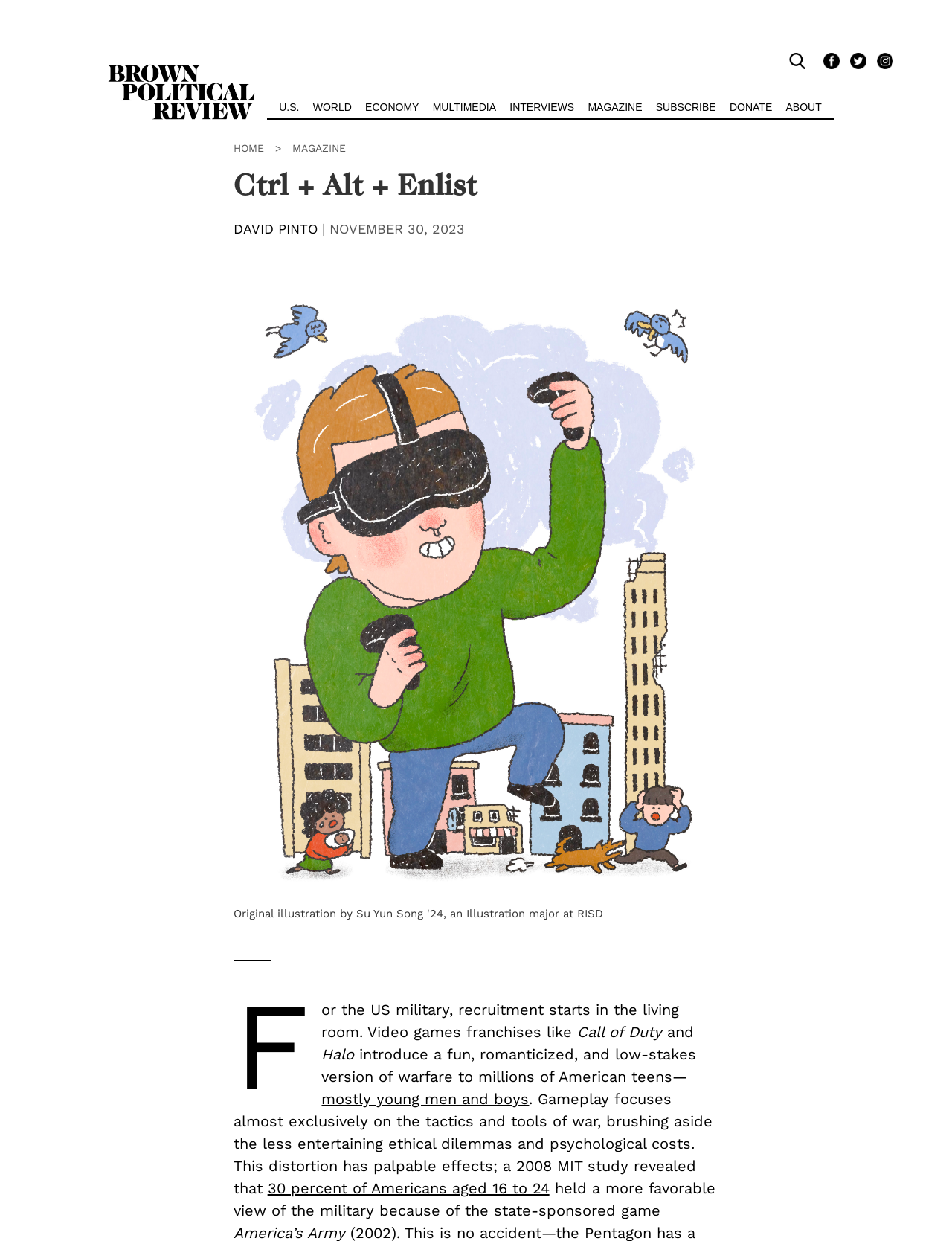Identify the bounding box coordinates of the section that should be clicked to achieve the task described: "search".

[0.829, 0.043, 0.854, 0.056]